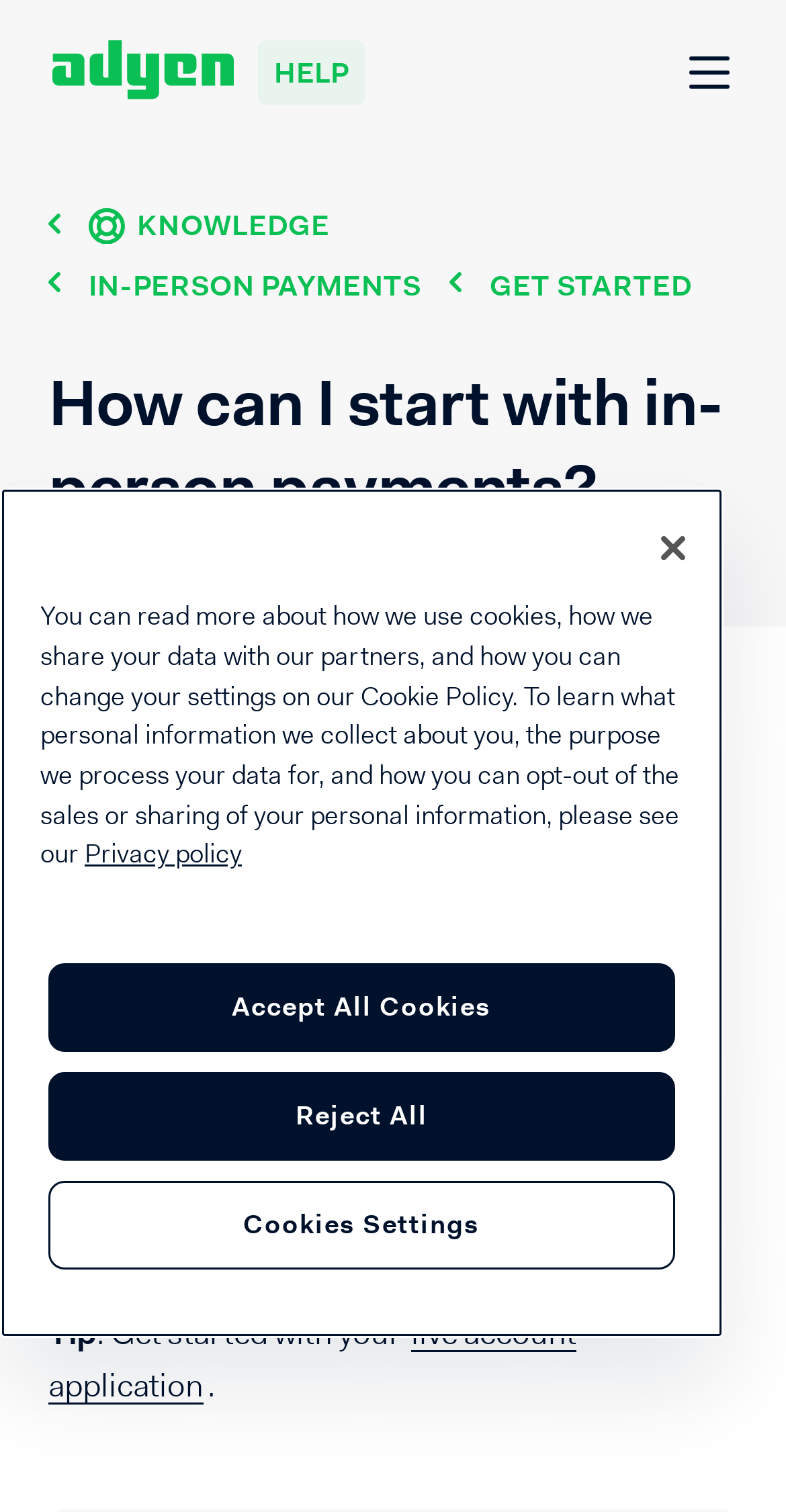Describe all the significant parts and information present on the webpage.

The webpage is focused on guiding users to start with in-person payments. At the top, there is a link to "Adyen help" accompanied by an image and the text "HELP". On the right side of the top section, there is a button to "Open Menu" with a navigation control and an image of a chevron-left-small icon.

Below the top section, there is a heading that reads "How can I start with in-person payments?" followed by another heading that says "The steps to start with in-person payments". The main content of the page is a 6-step list, with each step represented by a list marker (1., 2., 3., etc.) and a brief description of the step. The steps are: getting a test account, choosing terminals, building an integration, applying for a live account, signing a contract, and configuring the live account.

To the right of the list, there is a tip section with a link to a live account application. At the bottom of the page, there is a region dedicated to the Cookie Policy, which includes an alert dialog with a privacy message, links to the privacy policy, and buttons to accept or reject cookies.

Throughout the page, there are various images, including icons for "knowledge", "in-person payments", and "chevron-left-small", as well as an image for the "Adyen help" link.